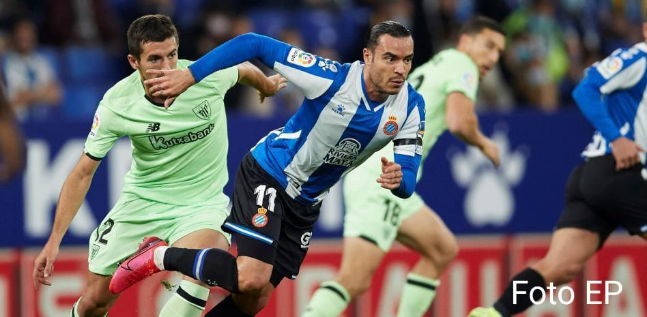What is the player in the light green kit doing to the player in the blue and white striped jersey?
Using the image, answer in one word or phrase.

gripping his arm